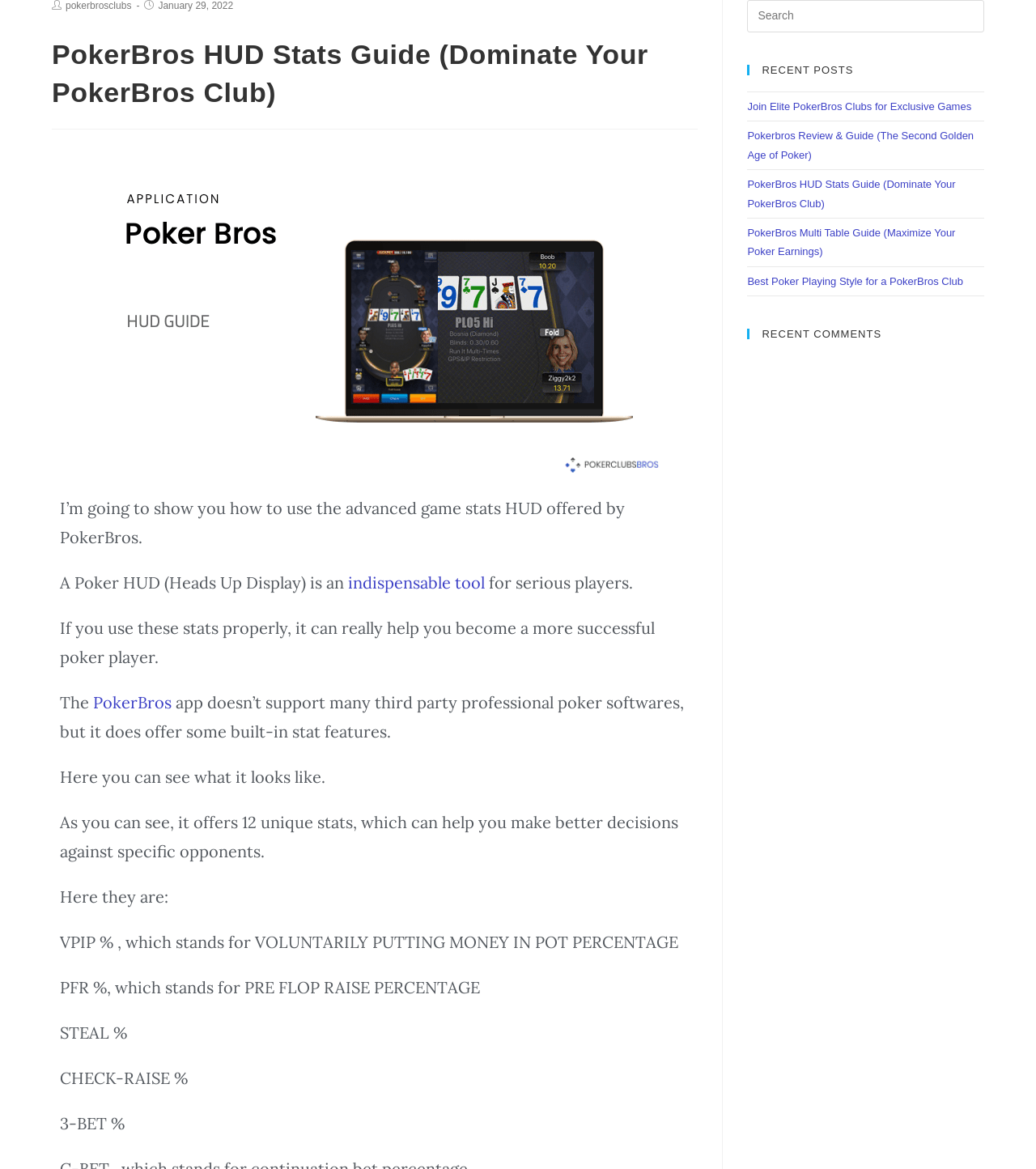How many unique stats does the PokerBros app offer?
Please craft a detailed and exhaustive response to the question.

The webpage shows a screenshot of the PokerBros HUD, which displays 12 unique stats that can help players make better decisions against specific opponents.